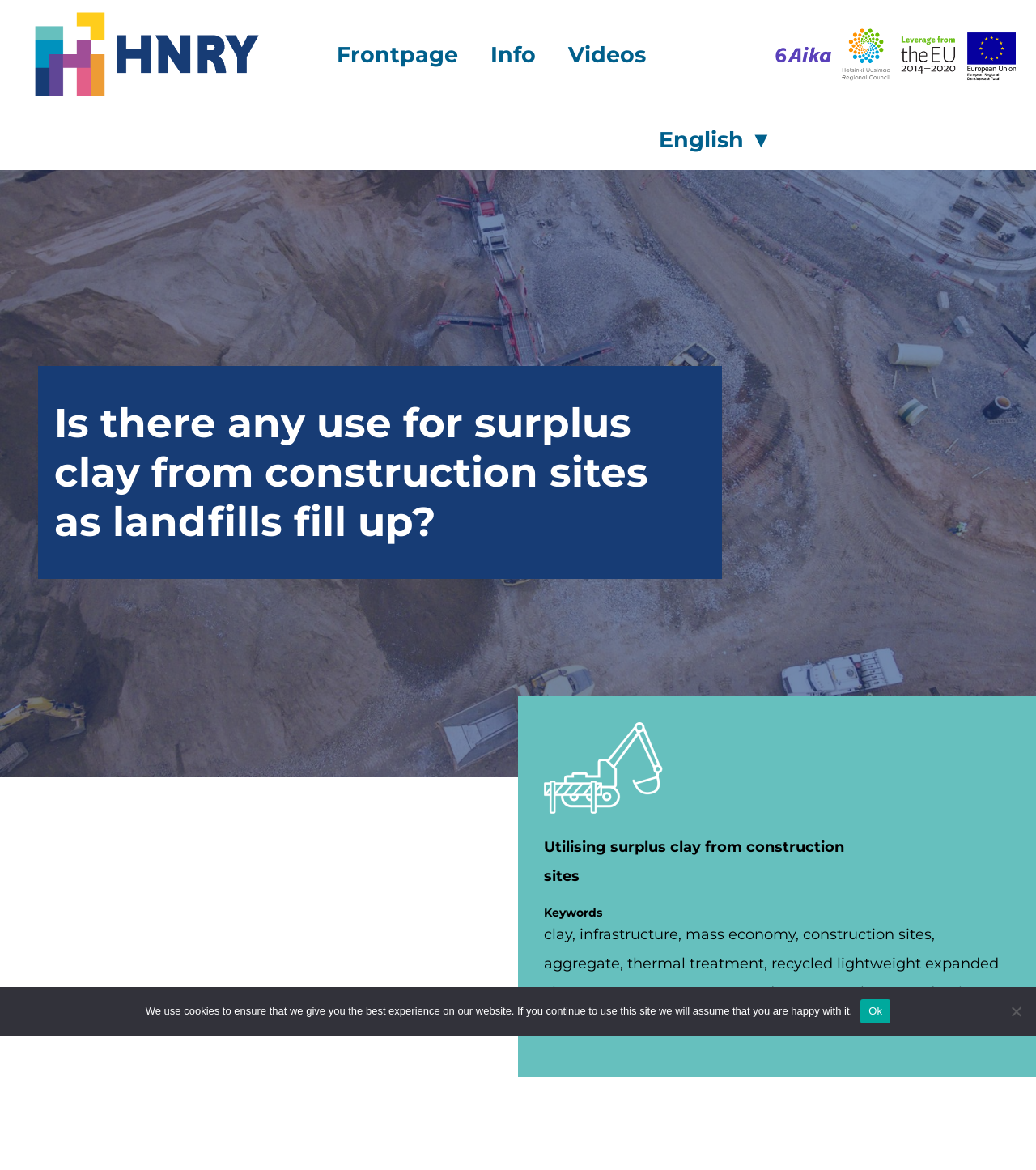Using the element description: "English ▼", determine the bounding box coordinates for the specified UI element. The coordinates should be four float numbers between 0 and 1, [left, top, right, bottom].

[0.63, 0.107, 0.751, 0.132]